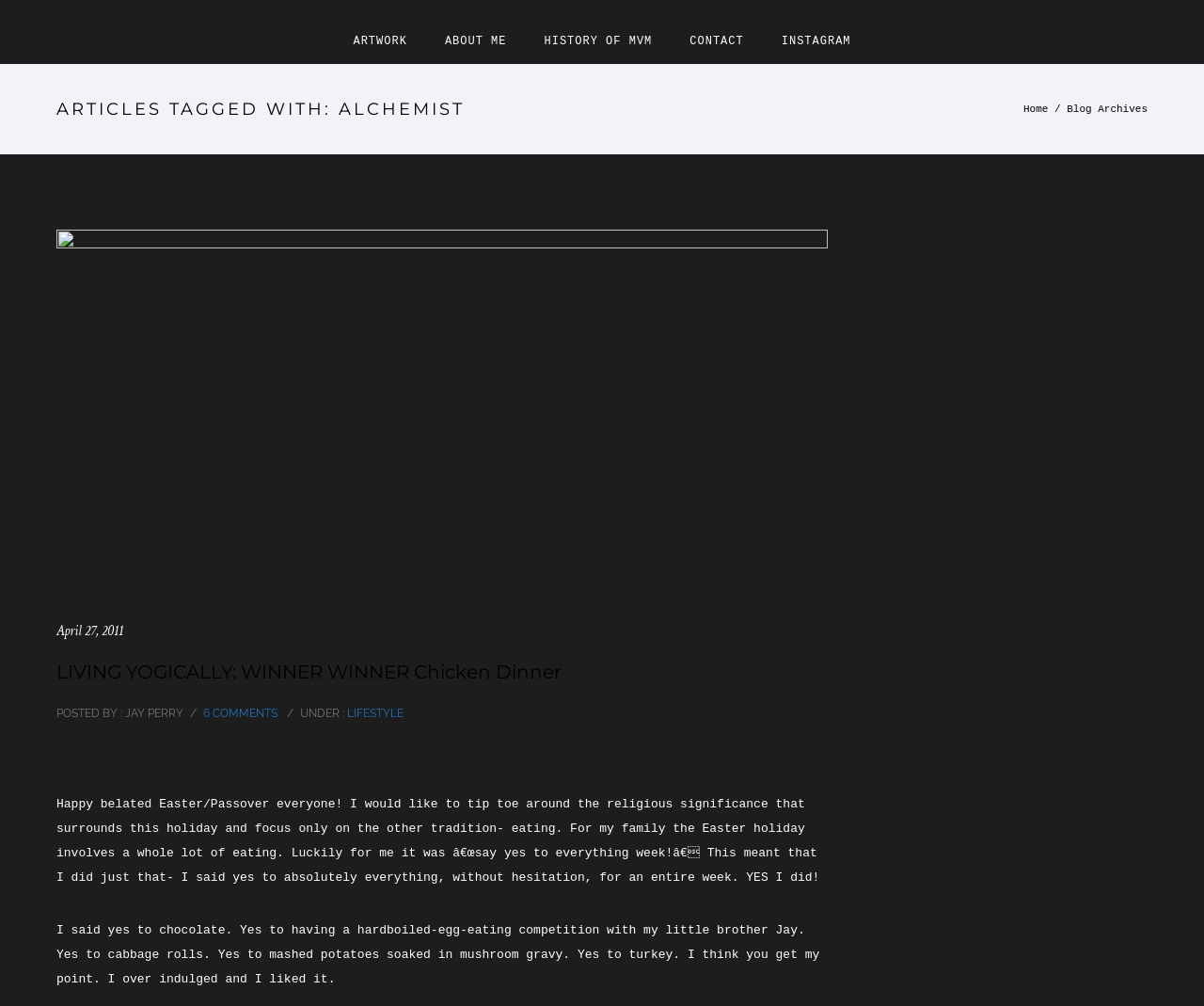Create an elaborate caption that covers all aspects of the webpage.

This webpage is about the blog "Alchemist - Monsters vs Me" and appears to be a personal blog or journal. At the top, there are five navigation links: "ARTWORK", "ABOUT ME", "HISTORY OF MVM", "CONTACT", and "INSTAGRAM", which are evenly spaced and aligned horizontally.

Below the navigation links, there is a heading that reads "ARTICLES TAGGED WITH: ALCHEMIST". On the right side of the page, there are two links, "Home" and "/ Blog Archives", which are stacked vertically.

The main content of the page is a blog post titled "LIVING YOGICALLY: WINNER WINNER Chicken Dinner". The post has a heading with a link to the same title, and below it, there is a link to the date "April 27, 2011". The post itself is a short article about the author's experience with food during the Easter holiday. The text is divided into two paragraphs, with the first paragraph describing the author's family's eating traditions during Easter and the second paragraph detailing the author's own indulgence in various foods.

Below the post, there is information about the author, "POSTED BY : JAY PERRY", followed by a link to "6 COMMENTS" and a category label "LIFESTYLE". There is also a separator line, and then a short paragraph of text that appears to be a continuation of the blog post.